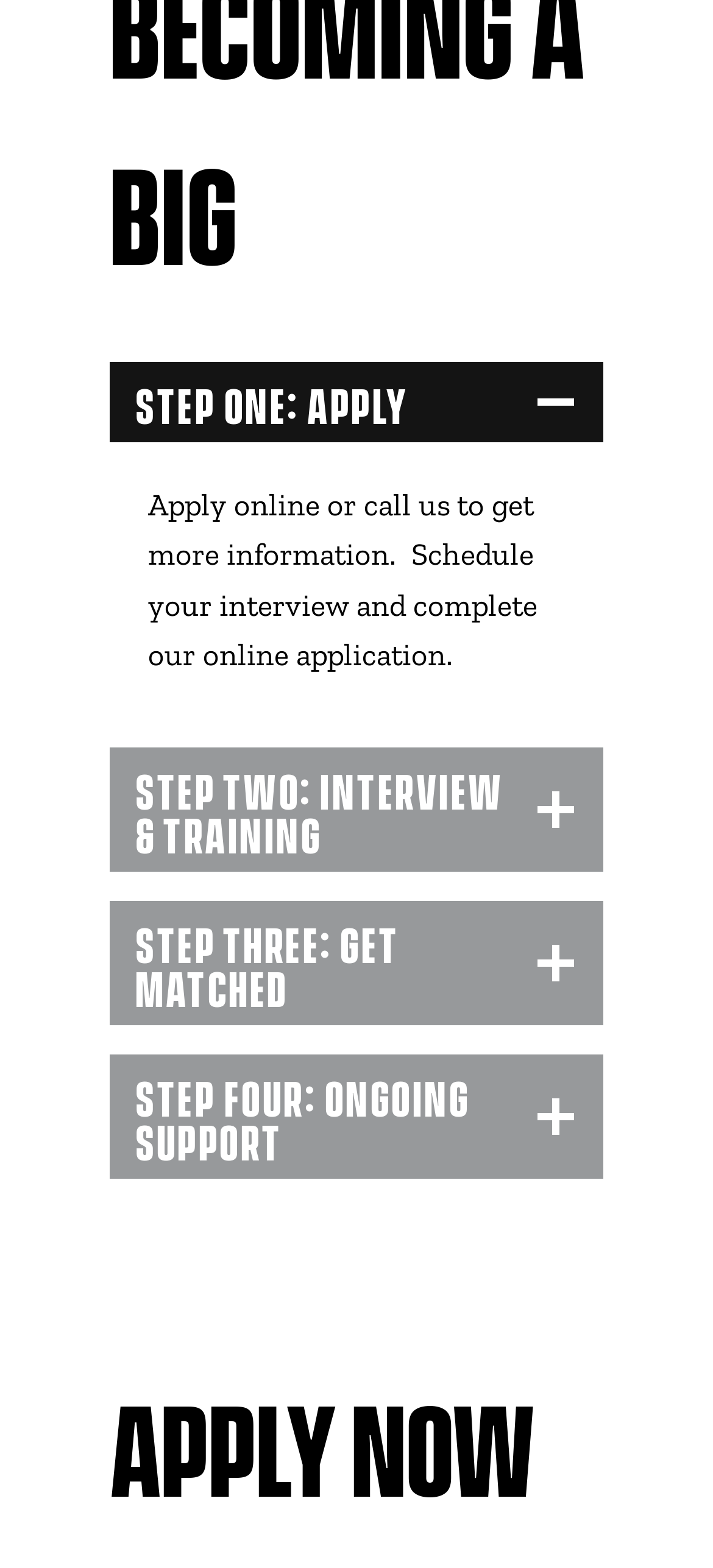Using the element description Village Voices, predict the bounding box coordinates for the UI element. Provide the coordinates in (top-left x, top-left y, bottom-right x, bottom-right y) format with values ranging from 0 to 1.

None